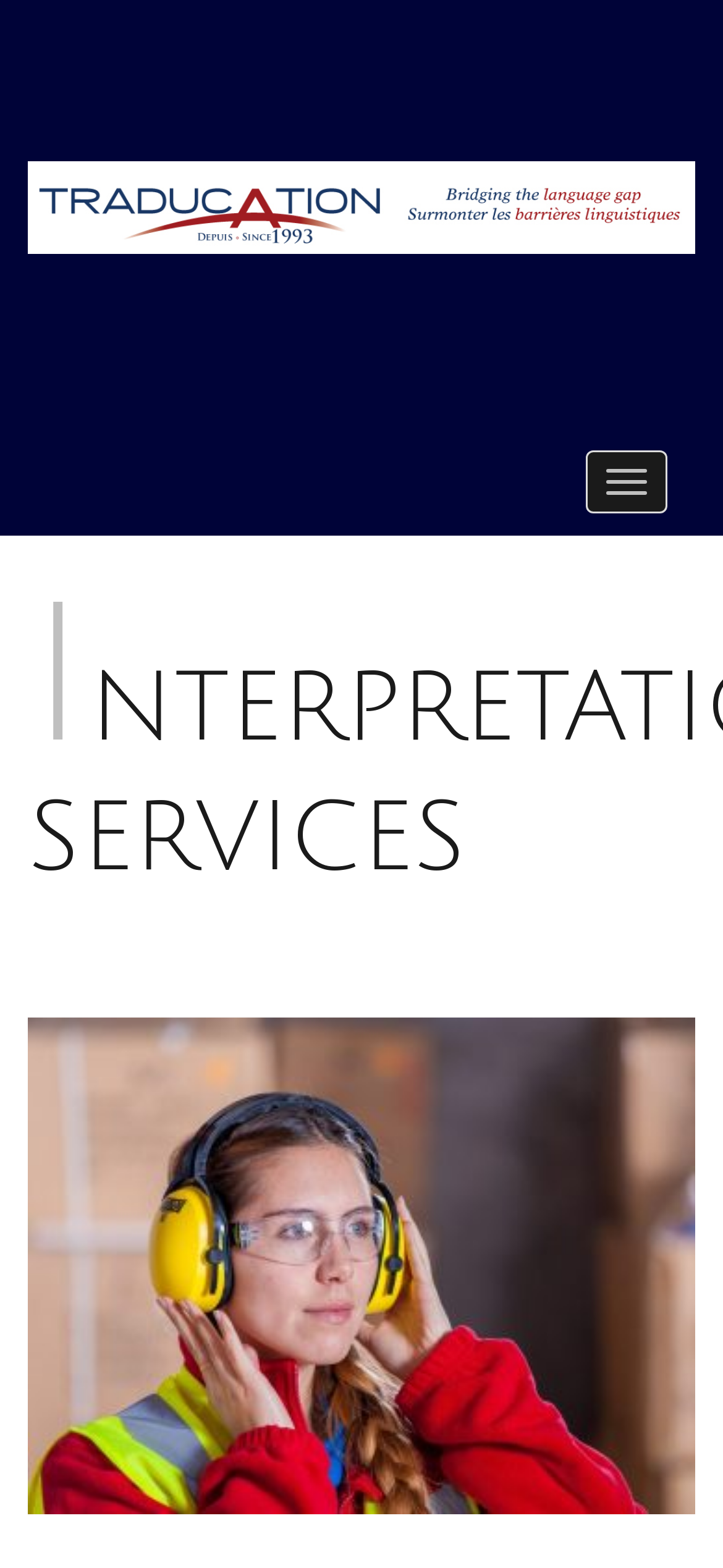Provide the bounding box coordinates for the UI element described in this sentence: "Toggle navigation". The coordinates should be four float values between 0 and 1, i.e., [left, top, right, bottom].

[0.81, 0.287, 0.923, 0.328]